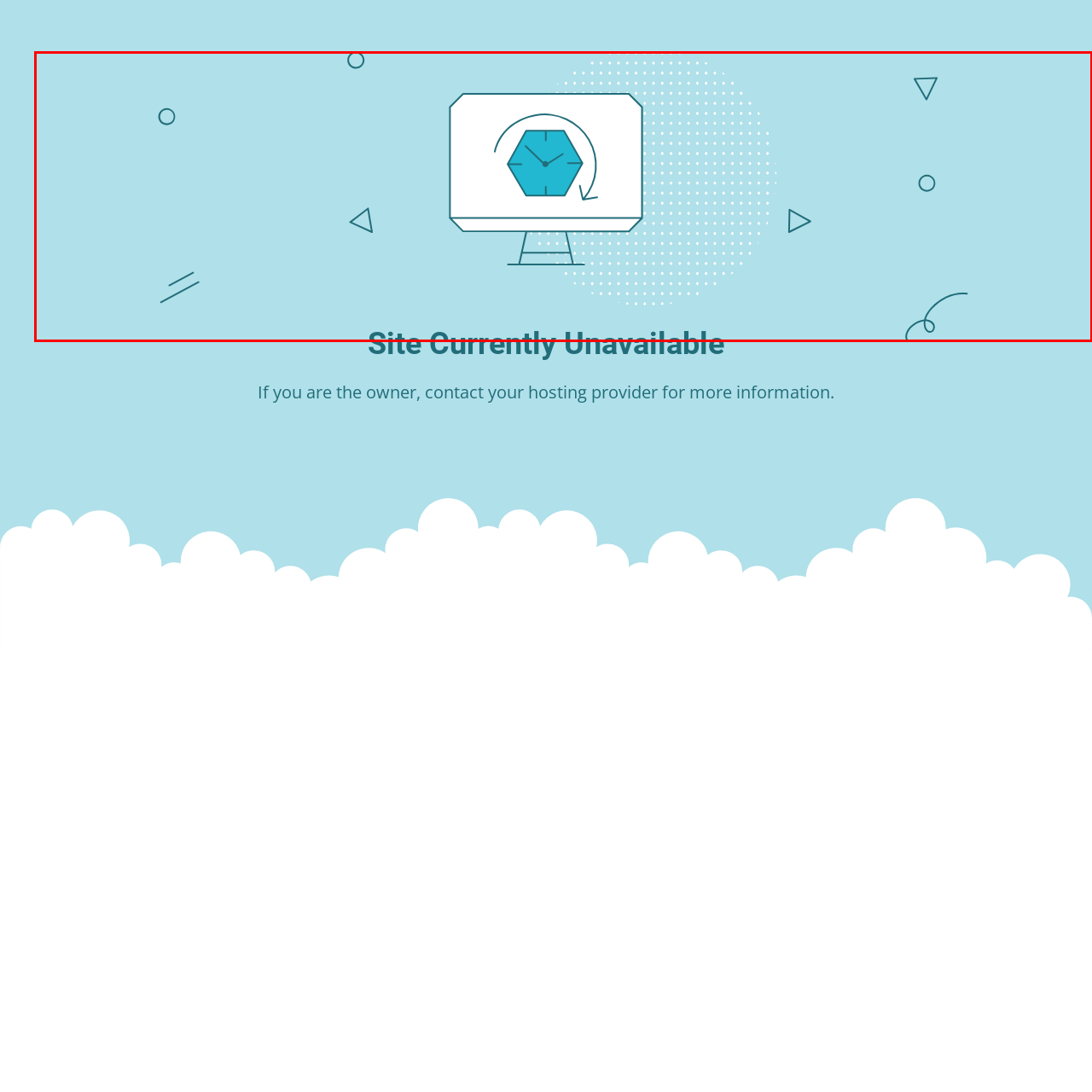Focus on the content within the red box and provide a succinct answer to this question using just one word or phrase: 
What shape type is scattered throughout the design?

Geometric